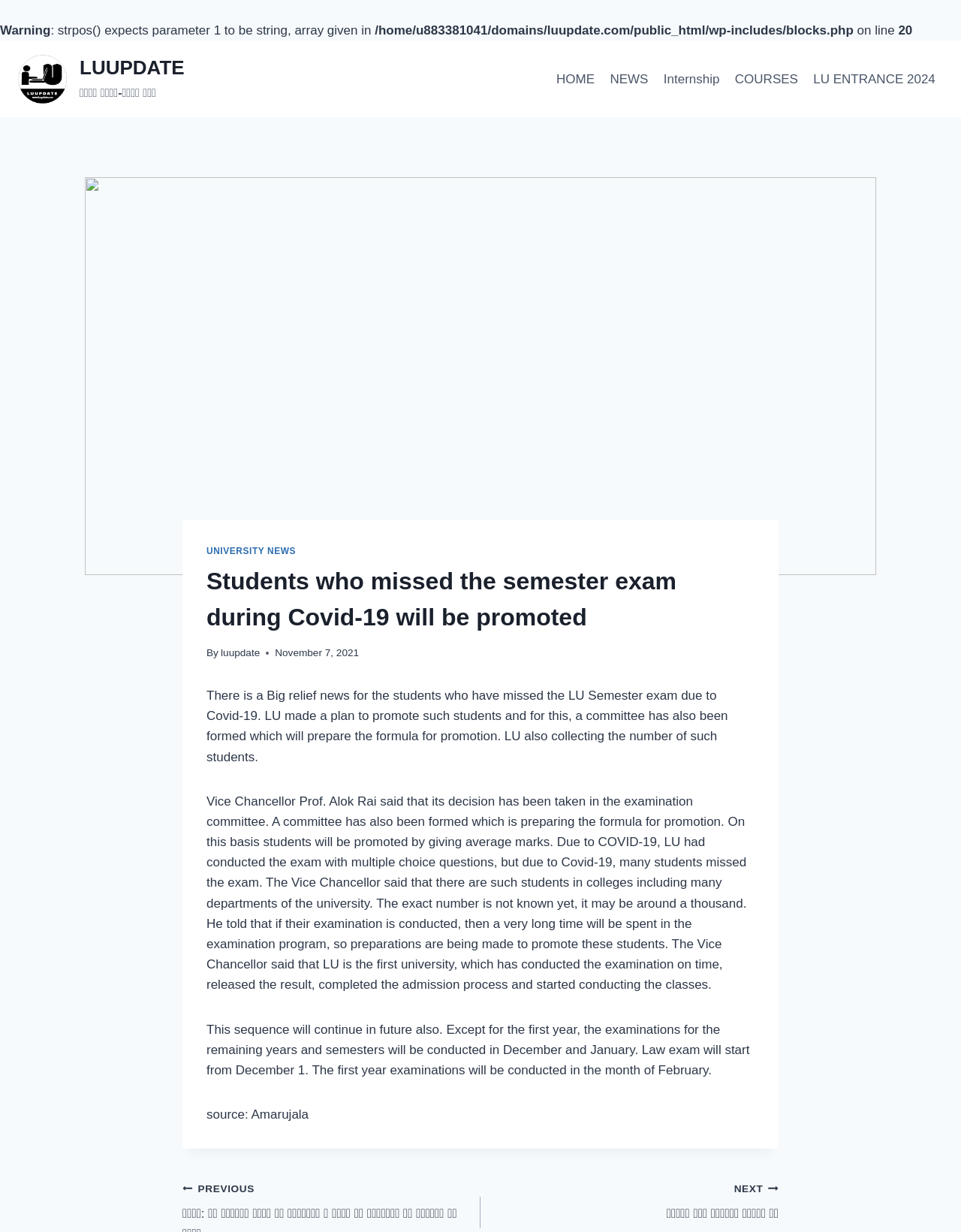Provide the bounding box coordinates of the area you need to click to execute the following instruction: "Go to the NEWS page".

[0.627, 0.05, 0.683, 0.079]